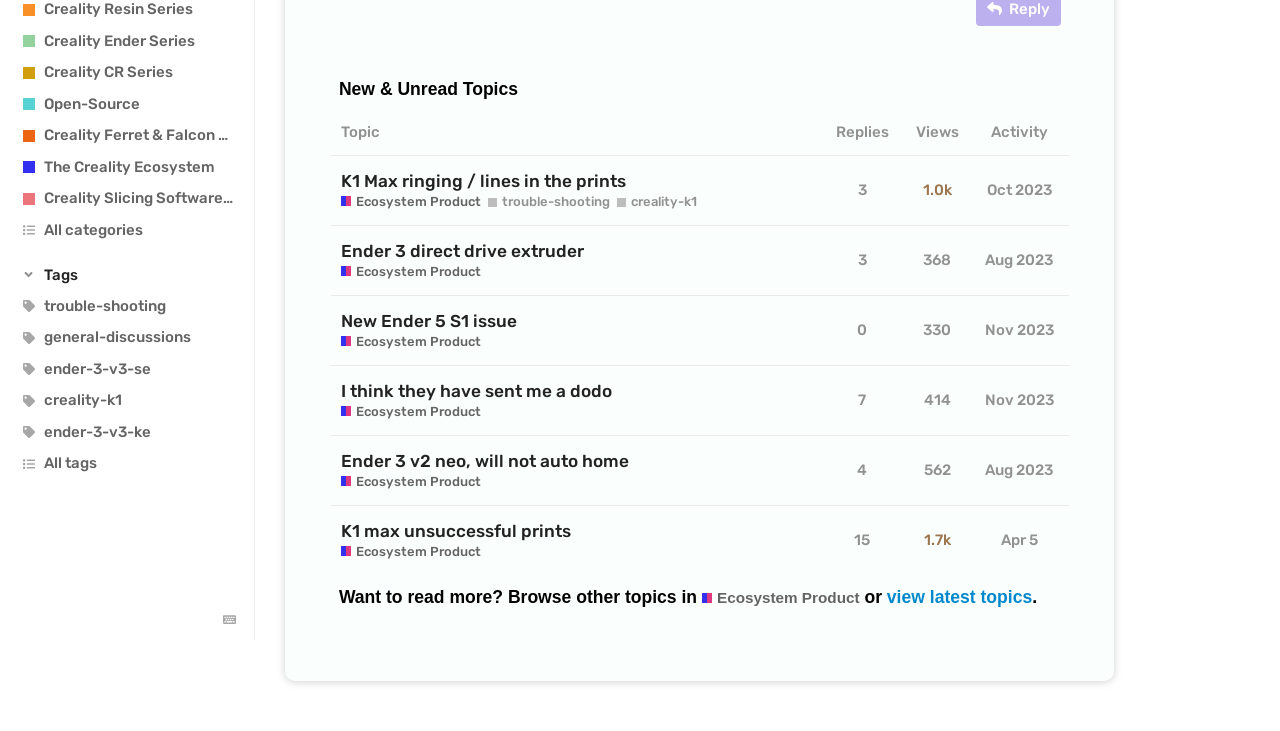Bounding box coordinates should be provided in the format (top-left x, top-left y, bottom-right x, bottom-right y) with all values between 0 and 1. Identify the bounding box for this UI element: New Ender 5 S1 issue

[0.267, 0.405, 0.404, 0.473]